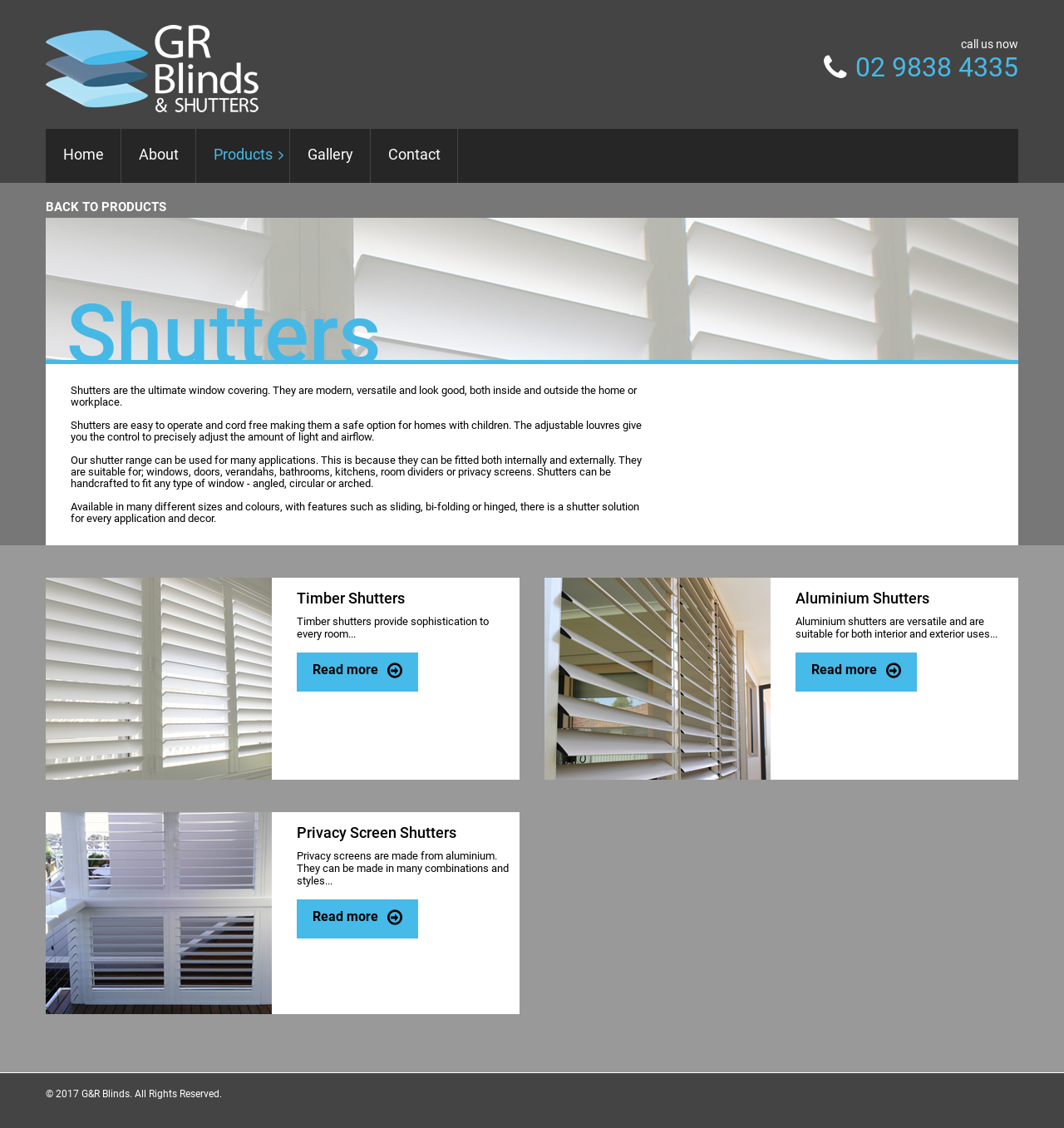Look at the image and answer the question in detail:
What is a feature of shutters?

One feature of shutters is obtained from the StaticText 'Shutters are easy to operate and cord free making them a safe option for homes with children.' which mentions that shutters are cord free.